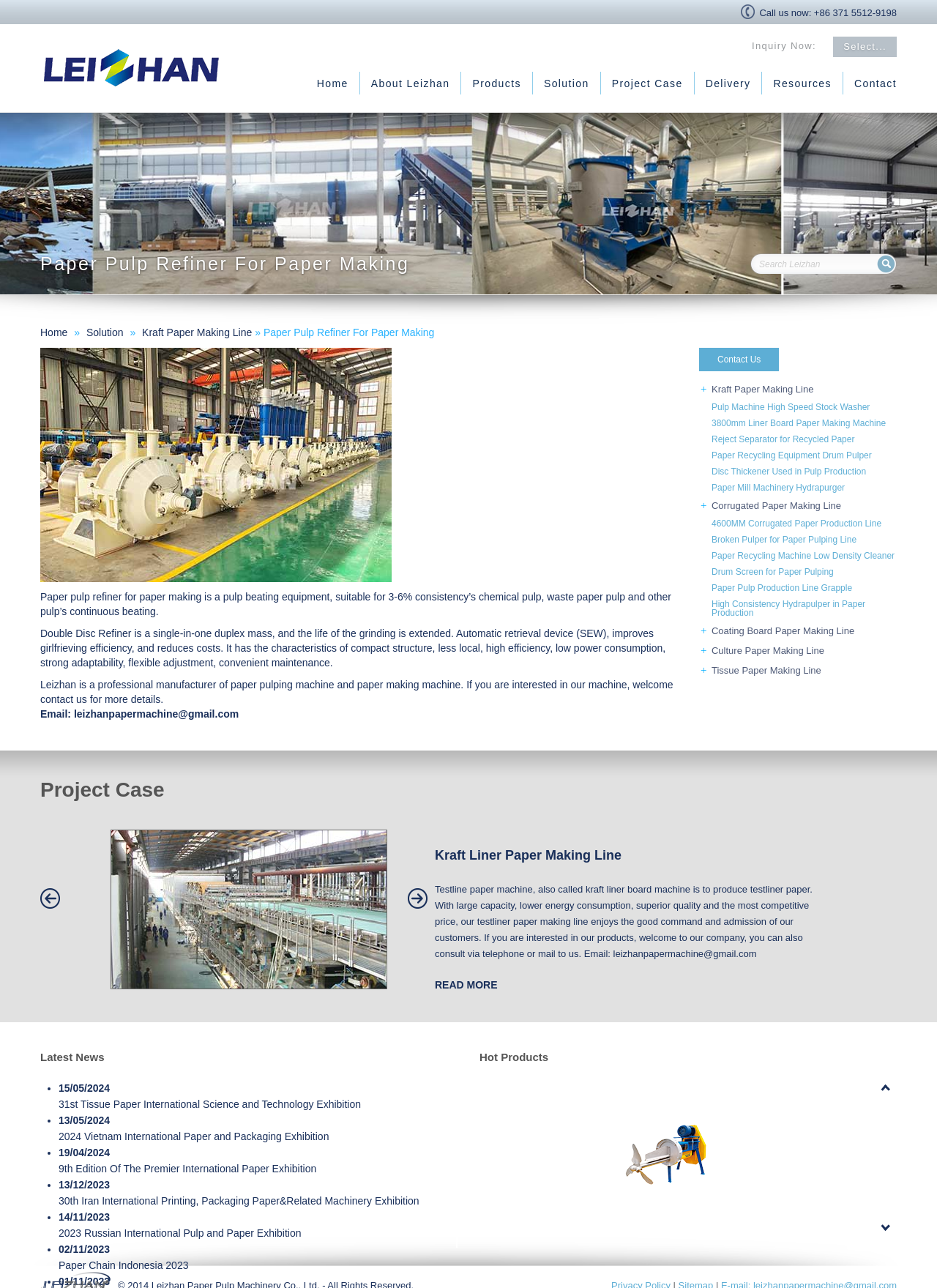Convey a detailed summary of the webpage, mentioning all key elements.

This webpage is about paper pulp refiners for paper making and waste paper pulp double disc refiners. At the top right corner, there is a call-to-action section with a "Call us now" button and a phone number. Below it, there is an inquiry form with a "Select" dropdown menu and a "Submit" button.

The main content of the webpage is divided into several sections. The first section has a heading "Paper Pulp Refiner For Paper Making" and provides a brief introduction to paper pulp refiners. Below it, there are three paragraphs of text describing the features and benefits of double disc refiners.

To the left of the main content, there is a navigation menu with links to different sections of the website, including "Home", "About Leizhan", "Products", "Solution", "Project Case", "Delivery", "Resources", and "Contact".

Below the main content, there are several sections showcasing different products and services. The first section has a heading "Project Case" and features a link to a project case study with an image and a brief description. The second section has a heading "Latest News" and lists several news articles with dates and brief summaries. The third section has a heading "Hot Products" and displays a list of products with links to more information.

At the bottom of the webpage, there are links to previous and next pages for the hot products section. There is also a link to an "Agitator" product with a layout table displaying more information.